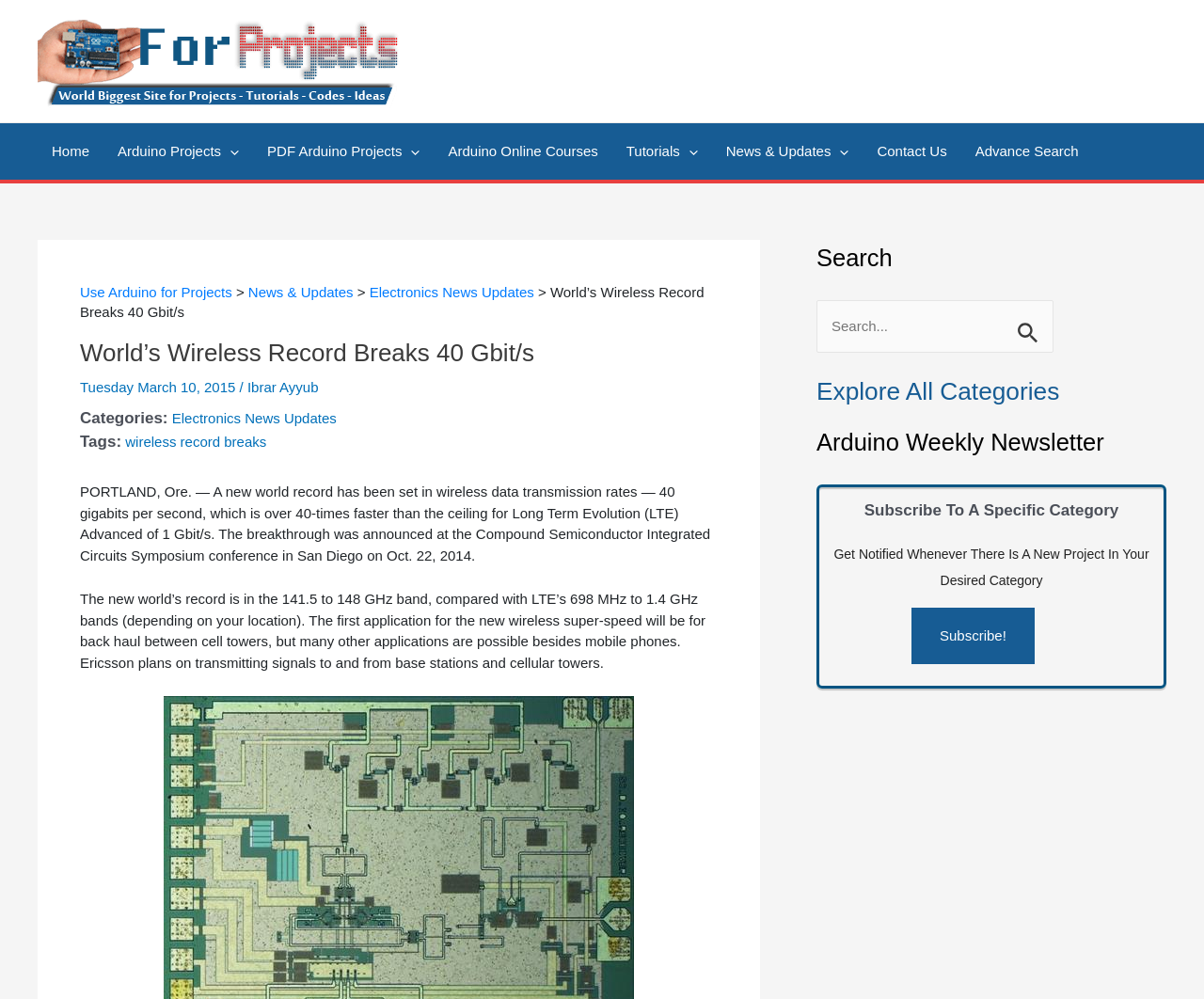Please determine and provide the text content of the webpage's heading.

World’s Wireless Record Breaks 40 Gbit/s